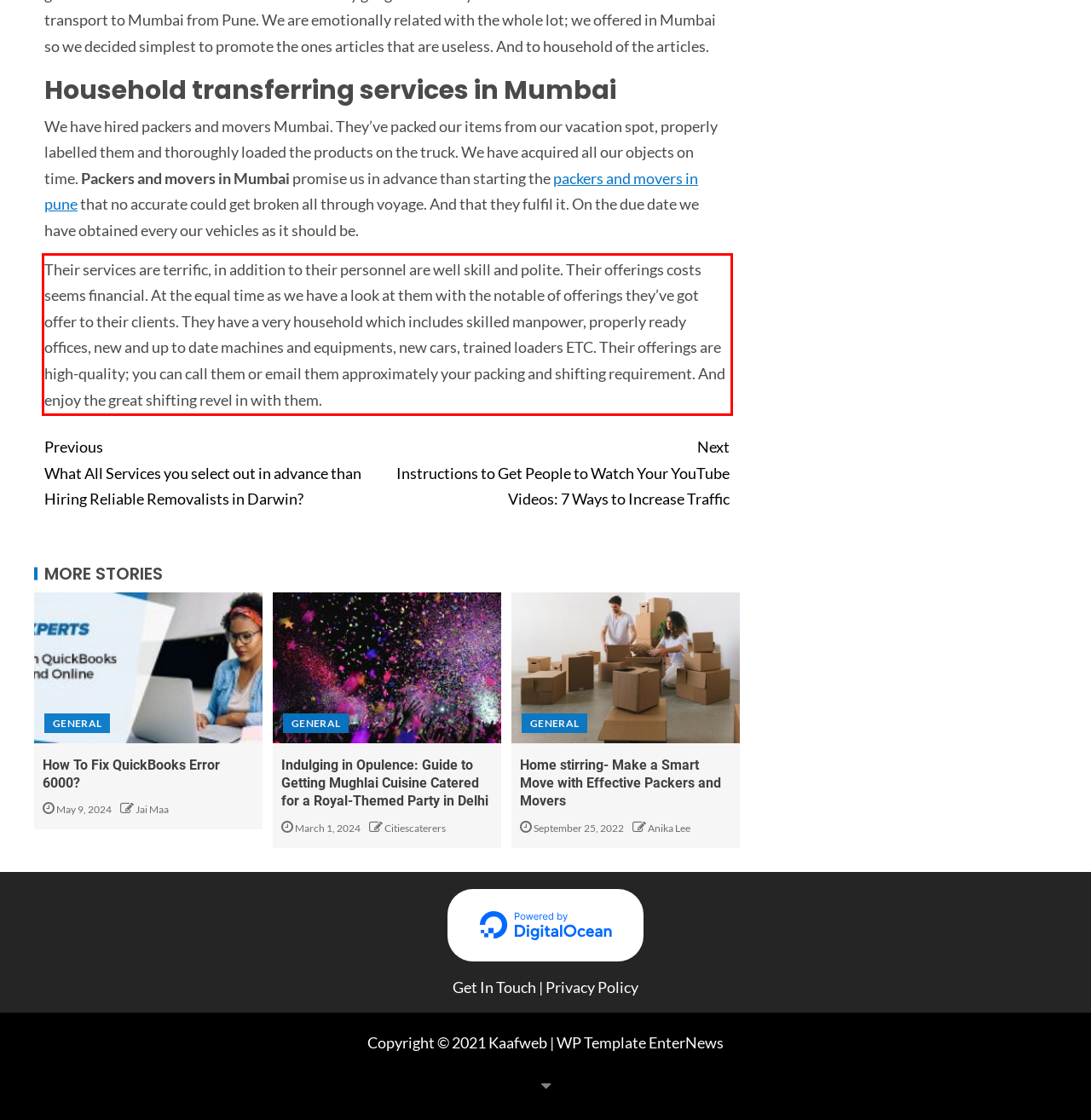Given the screenshot of a webpage, identify the red rectangle bounding box and recognize the text content inside it, generating the extracted text.

Their services are terrific, in addition to their personnel are well skill and polite. Their offerings costs seems financial. At the equal time as we have a look at them with the notable of offerings they’ve got offer to their clients. They have a very household which includes skilled manpower, properly ready offices, new and up to date machines and equipments, new cars, trained loaders ETC. Their offerings are high-quality; you can call them or email them approximately your packing and shifting requirement. And enjoy the great shifting revel in with them.